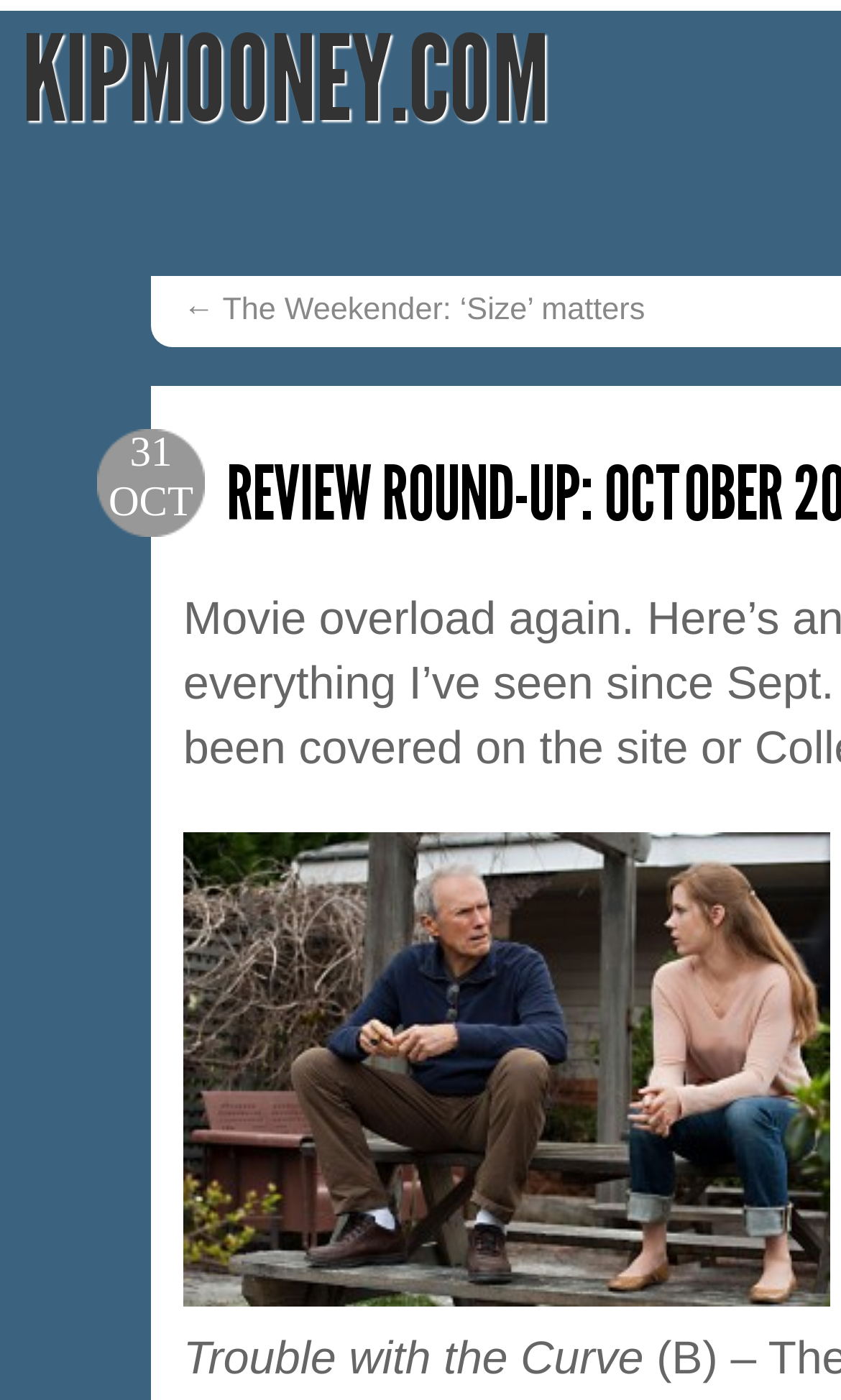What is the principal heading displayed on the webpage?

REVIEW ROUND-UP: OCTOBER 2012